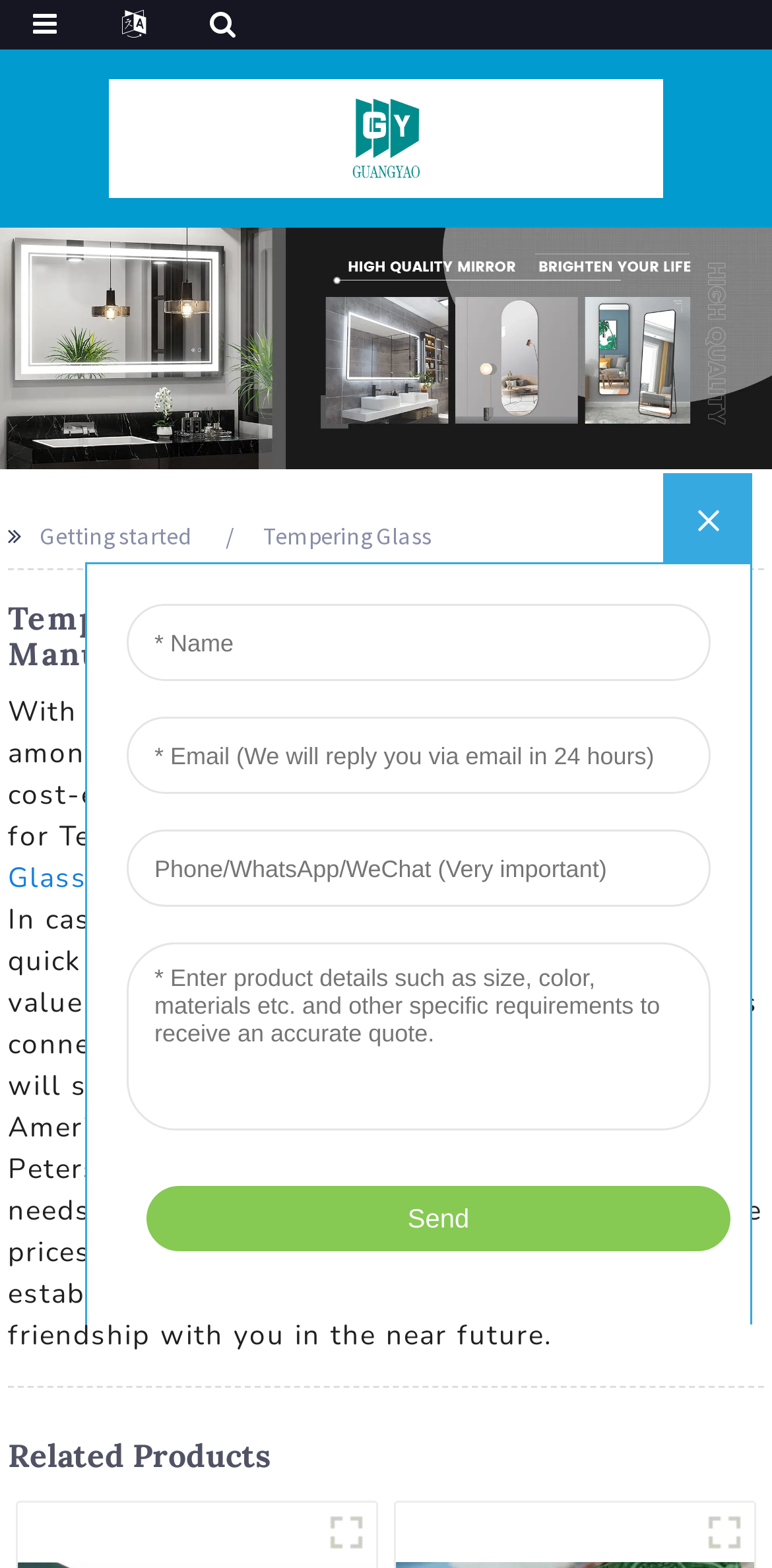Describe all visible elements and their arrangement on the webpage.

The webpage appears to be a product catalog or a company website for a Chinese manufacturer of tempering glass products. At the top-left corner, there is a logo image with a link to the homepage. Below the logo, there is a banner image that spans the entire width of the page.

On the top-right side, there is a figure element, which might be a decorative element or a separator. Below the figure, there are two static text elements, "Getting started" and "Tempering Glass", which seem to be navigation or category labels.

The main heading, "Tempering Glass - Factory, Suppliers, Manufacturers From China", is prominently displayed in the middle of the page. Below the heading, there are four links to specific product categories: "Super White Glass", "Fence Glass", "Led Mirror Electrical Connection", and "Mirror Bath". These links are arranged horizontally, with a comma separator between the third and fourth links.

Further down the page, there is a heading "Related Products" followed by two links to related products, "Toughened GlassTempered Glass (1)" and "acvsdv (1)". These links are arranged horizontally and seem to be a subset of the main product categories.

On the right side of the page, there is an iframe element that takes up a significant portion of the page's real estate. The iframe might contain additional content, such as a product catalog or a contact form.

Overall, the webpage appears to be a product-focused website with a simple and organized layout, making it easy for users to navigate and find information about the company's products.